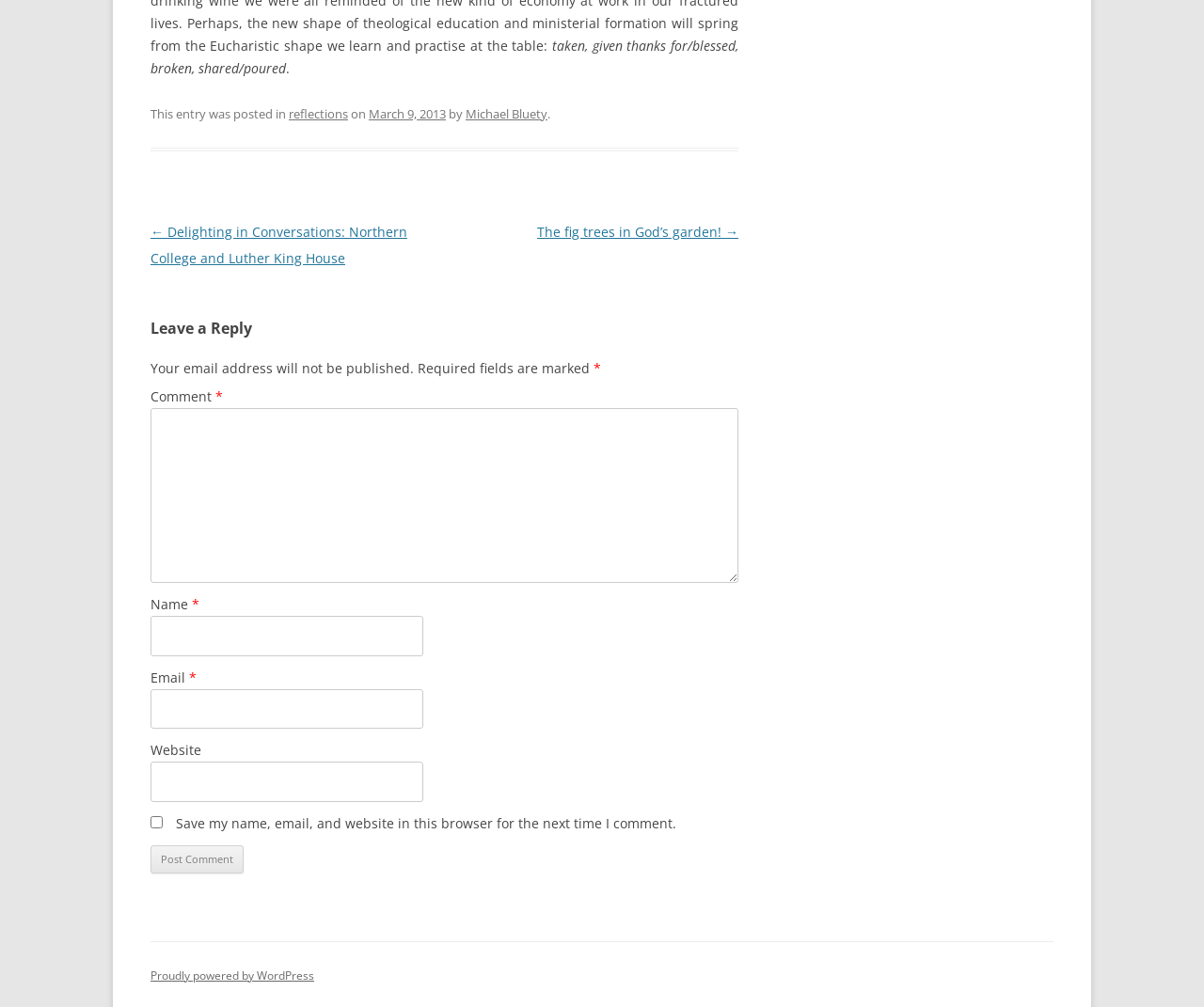Show the bounding box coordinates of the region that should be clicked to follow the instruction: "Click on the previous post."

[0.125, 0.221, 0.338, 0.265]